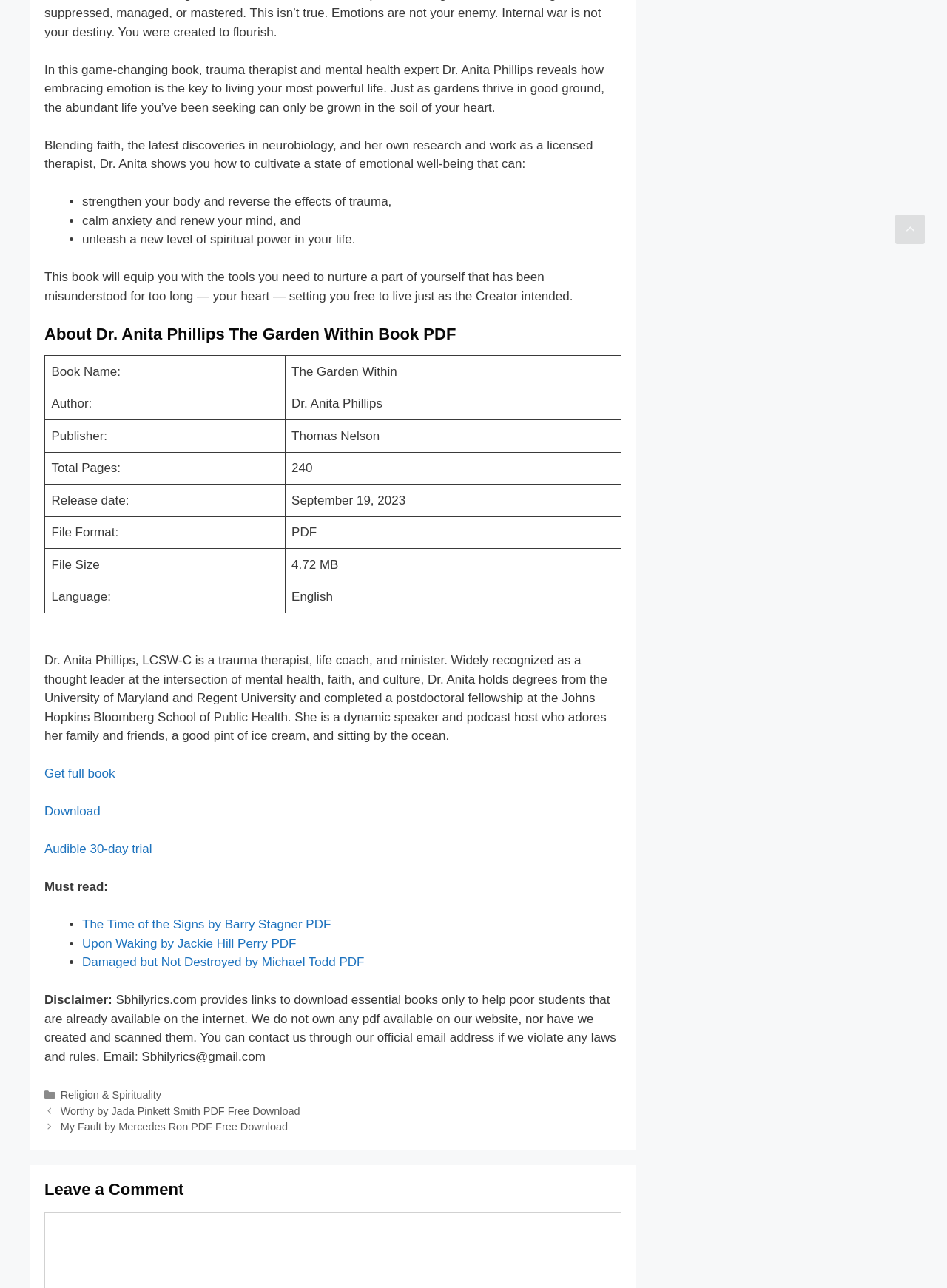Identify the bounding box coordinates of the clickable region necessary to fulfill the following instruction: "Read The Time of the Signs by Barry Stagner PDF". The bounding box coordinates should be four float numbers between 0 and 1, i.e., [left, top, right, bottom].

[0.087, 0.712, 0.35, 0.723]